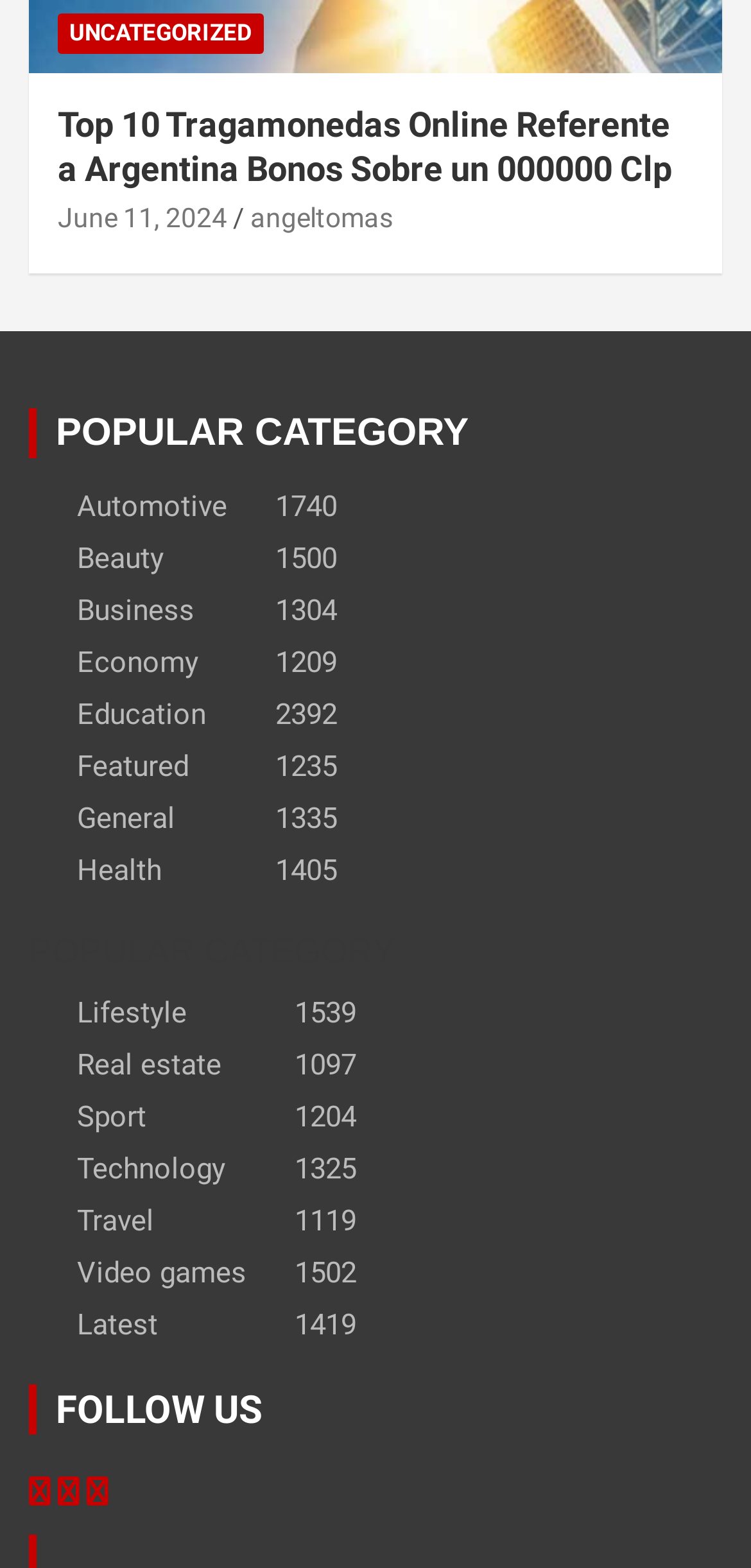Can you specify the bounding box coordinates of the area that needs to be clicked to fulfill the following instruction: "Check the number of posts in the Beauty category"?

[0.367, 0.345, 0.449, 0.367]